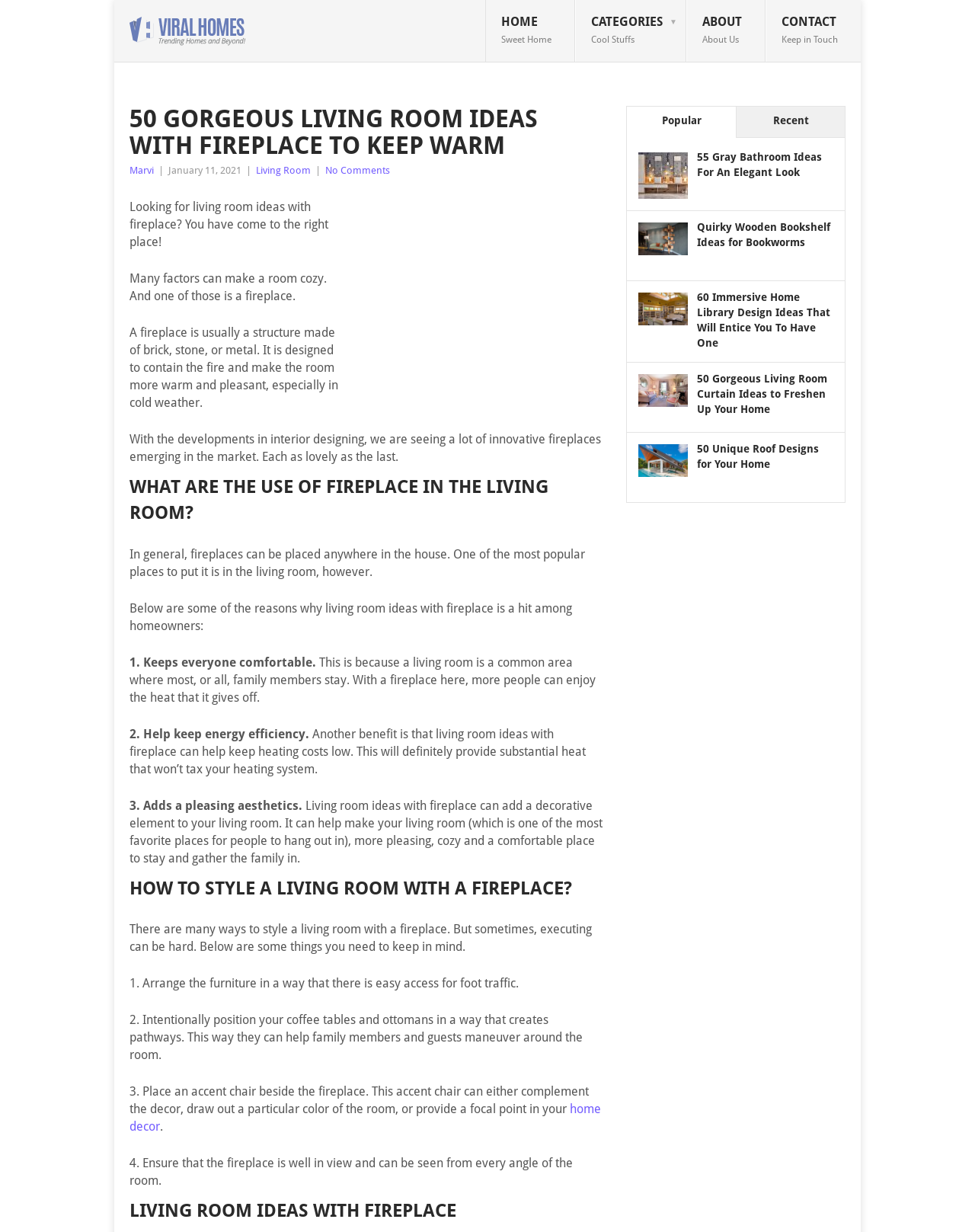Determine the bounding box coordinates of the clickable area required to perform the following instruction: "Click on the 'HOME Sweet Home' link". The coordinates should be represented as four float numbers between 0 and 1: [left, top, right, bottom].

[0.498, 0.0, 0.59, 0.051]